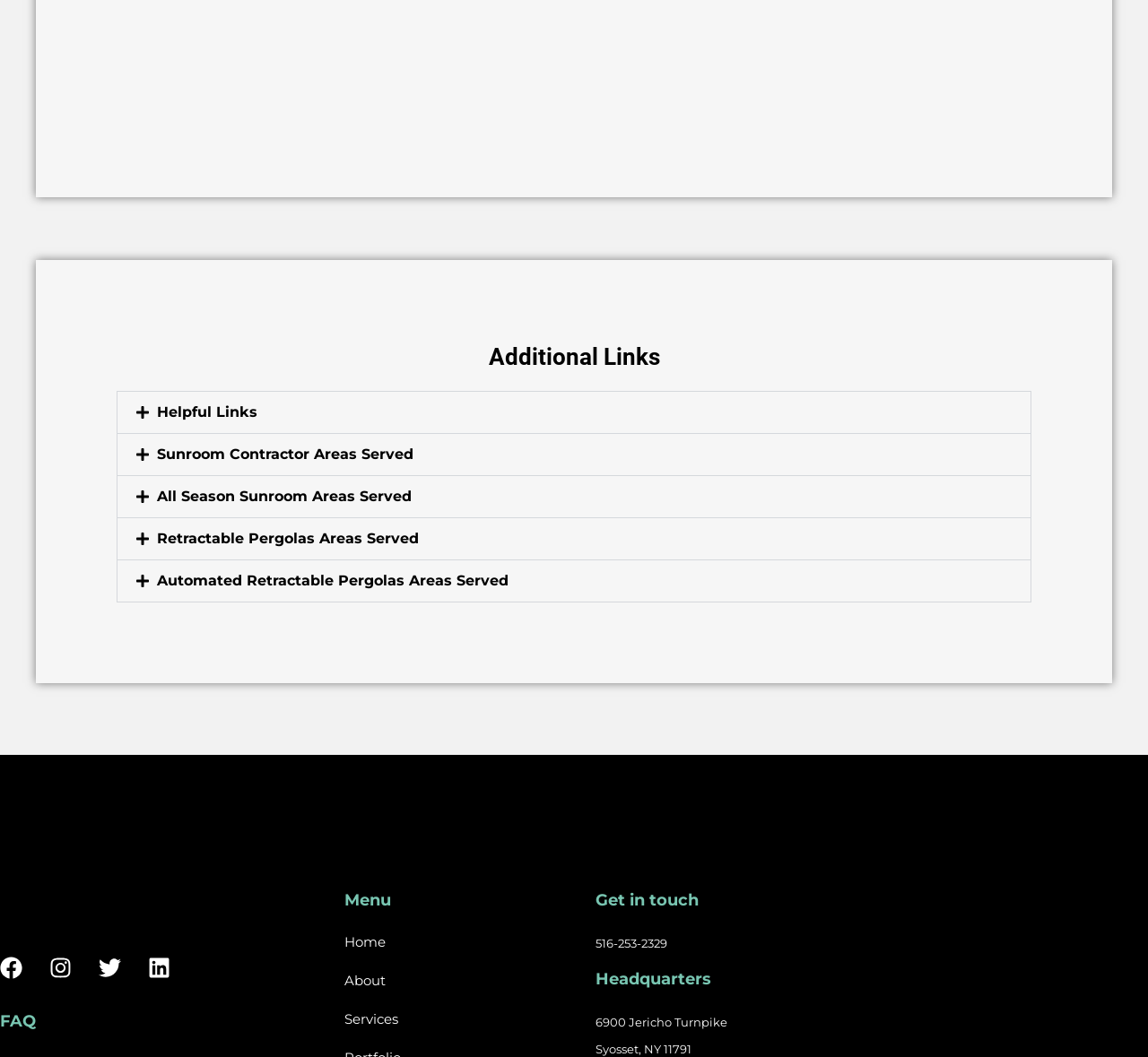Please identify the bounding box coordinates of the area I need to click to accomplish the following instruction: "Check 'Facebook'".

[0.0, 0.905, 0.02, 0.926]